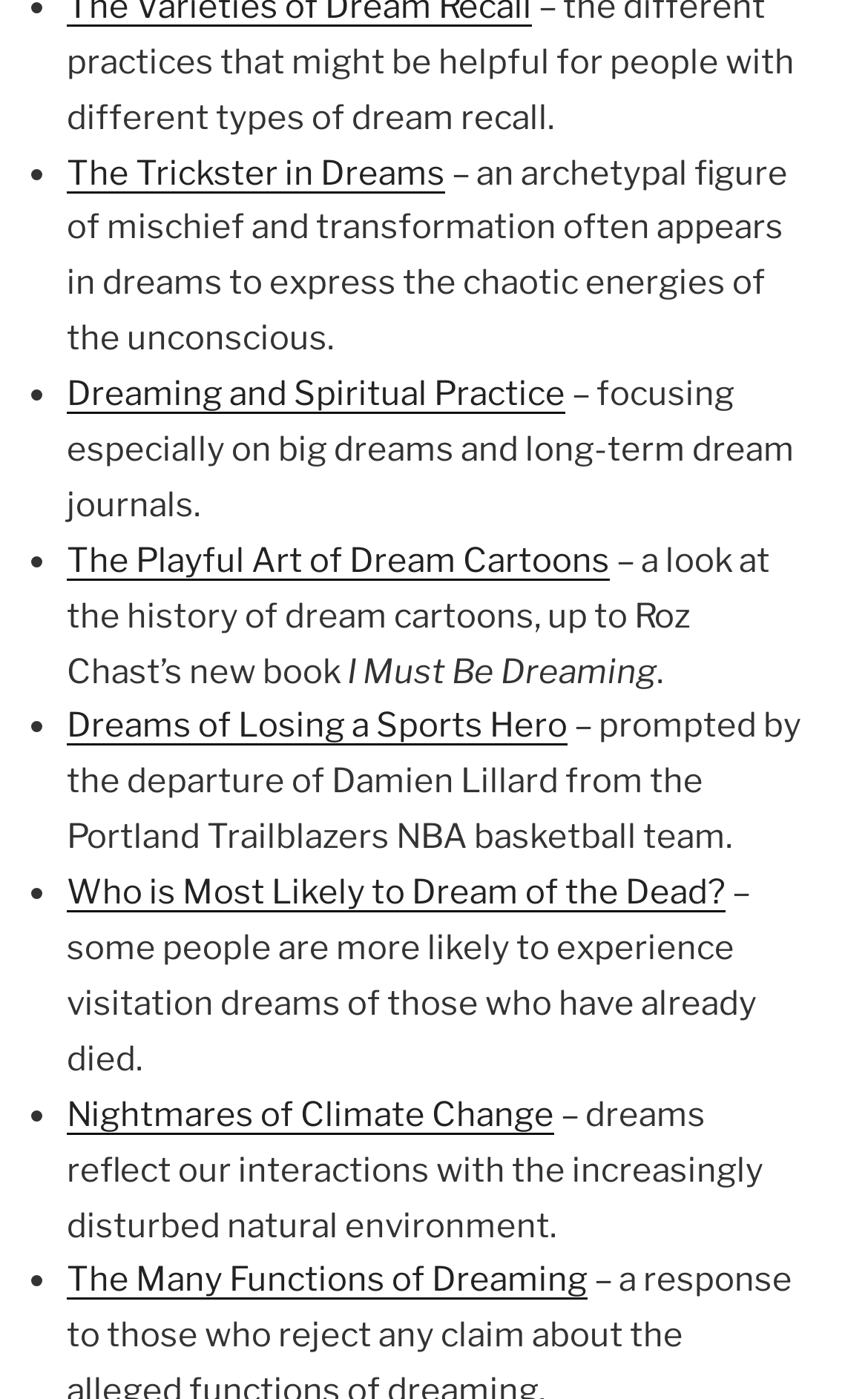What is the title of the section that contains the list items?
Please use the visual content to give a single word or phrase answer.

I Must Be Dreaming